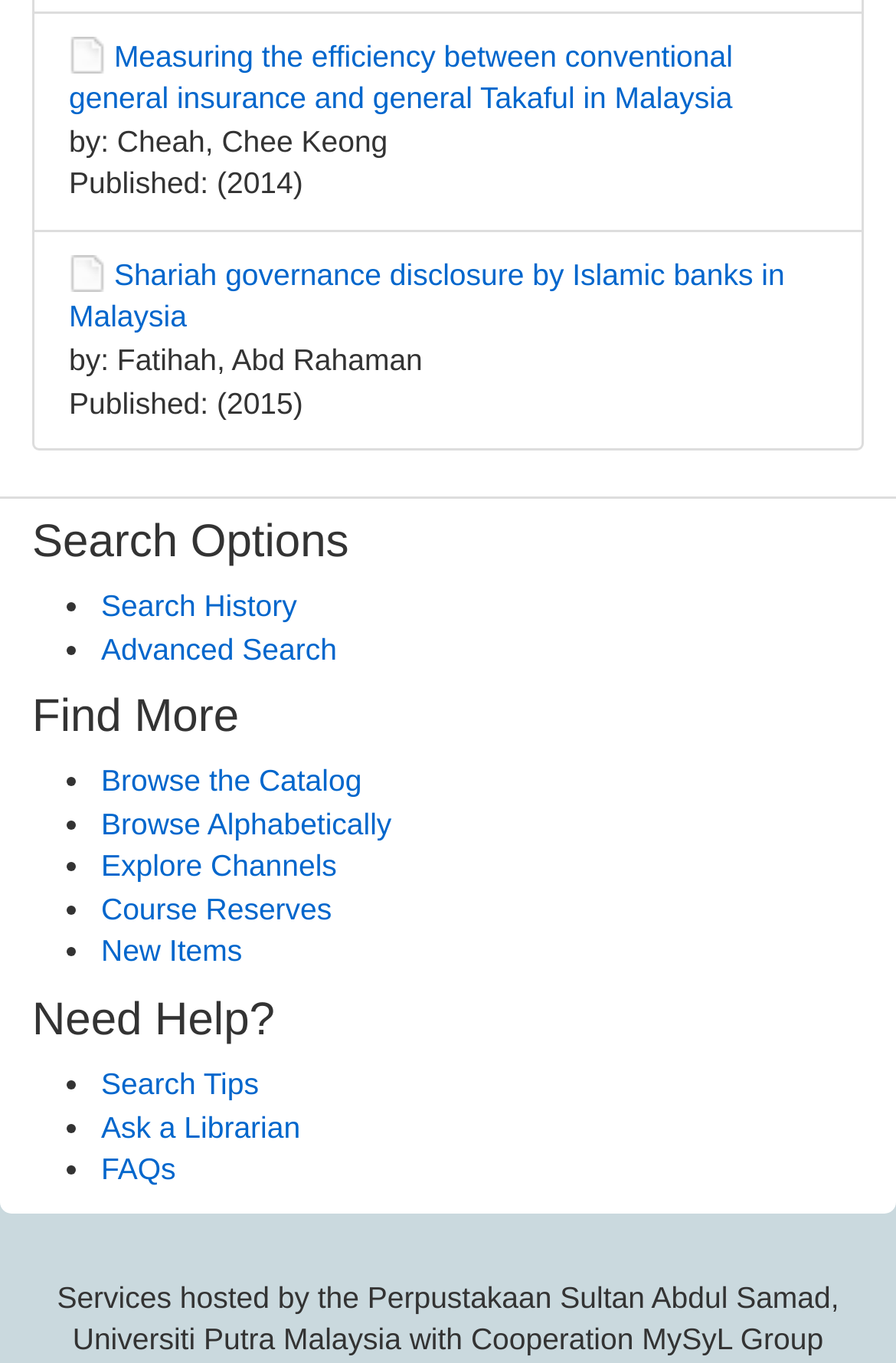What is the title of the first thesis?
Using the image, answer in one word or phrase.

Measuring the efficiency between conventional general insurance and general Takaful in Malaysia